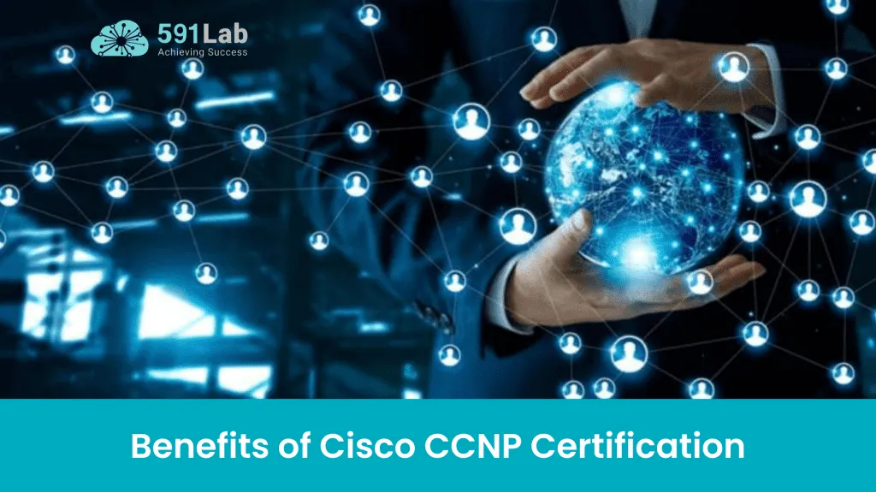Explain what is happening in the image with elaborate details.

The image titled "Benefits of Cisco CCNP Certification" prominently features a professional figure holding a glowing, digital globe, symbolizing global connectivity and advanced networking capabilities. Surrounding the globe are interconnected icons representing people, highlighting the significance of collaboration and networking in the IT field. The background is a cool blue hue with abstract lines of connection, reinforcing the theme of technology and innovation. The branding of "591 Lab" is visible in the top left corner, conveying a focus on achieving success in professional certifications. This image encapsulates the importance and benefits of obtaining the Cisco CCNP Certification in today’s interconnected digital landscape.